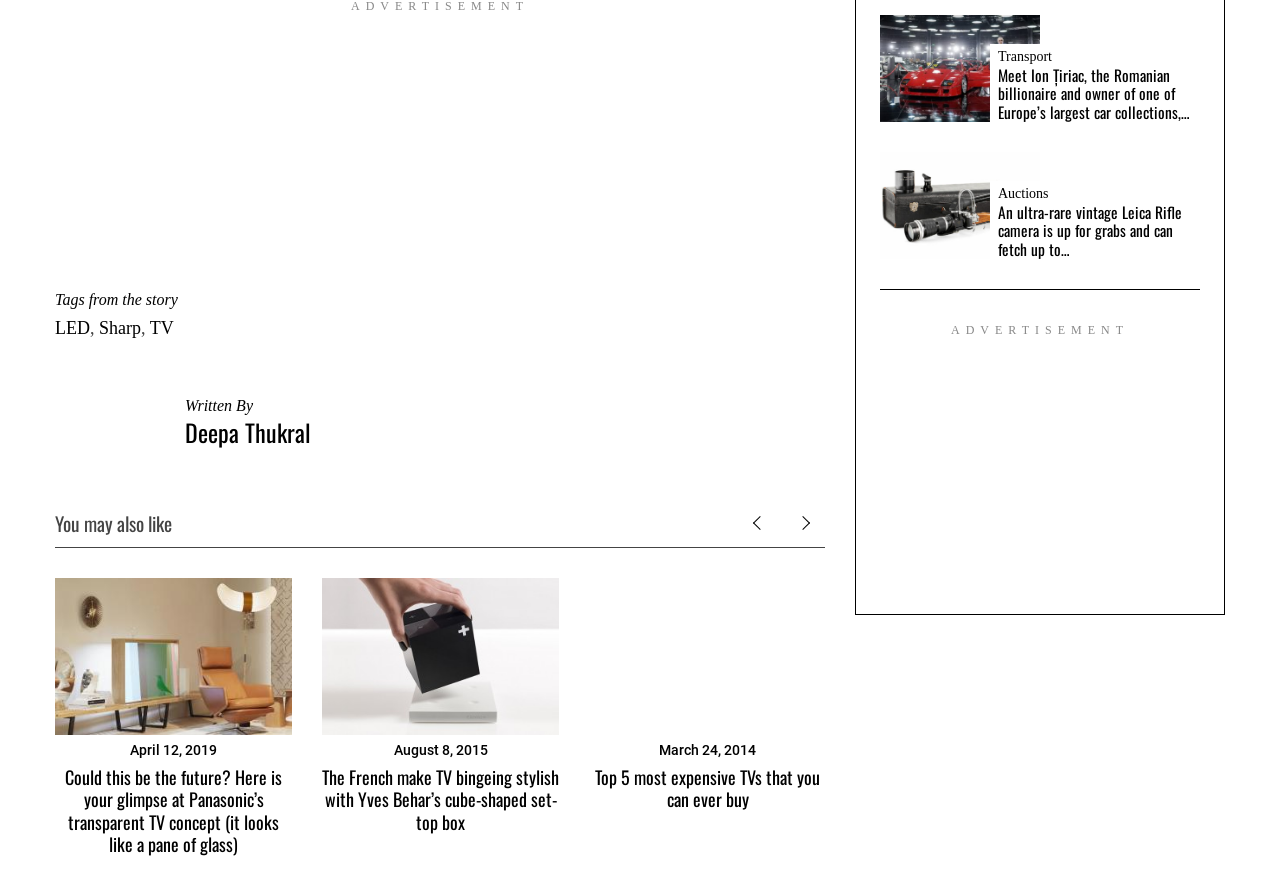Find the bounding box coordinates of the clickable area required to complete the following action: "Read the article by Deepa Thukral".

[0.043, 0.421, 0.121, 0.534]